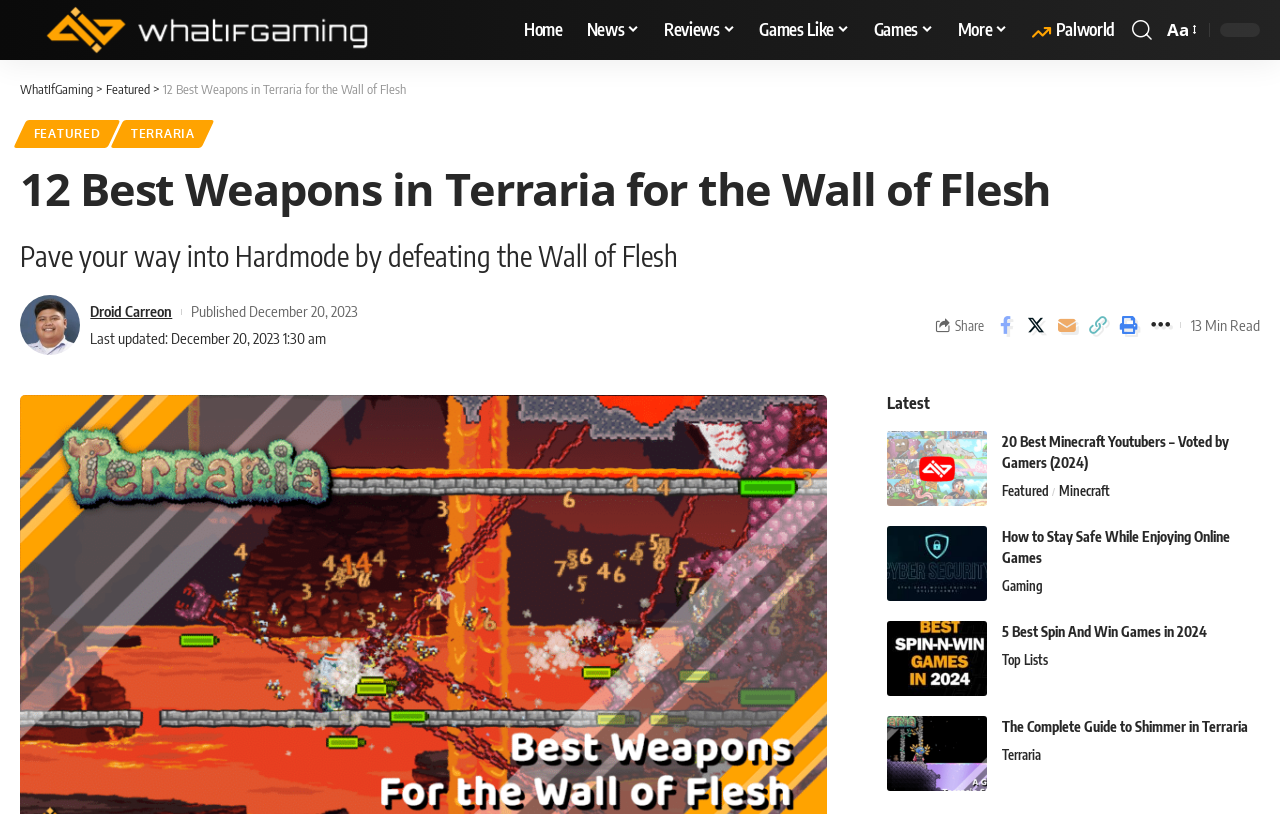From the webpage screenshot, predict the bounding box of the UI element that matches this description: "aria-label="Share on Twitter"".

[0.798, 0.38, 0.82, 0.419]